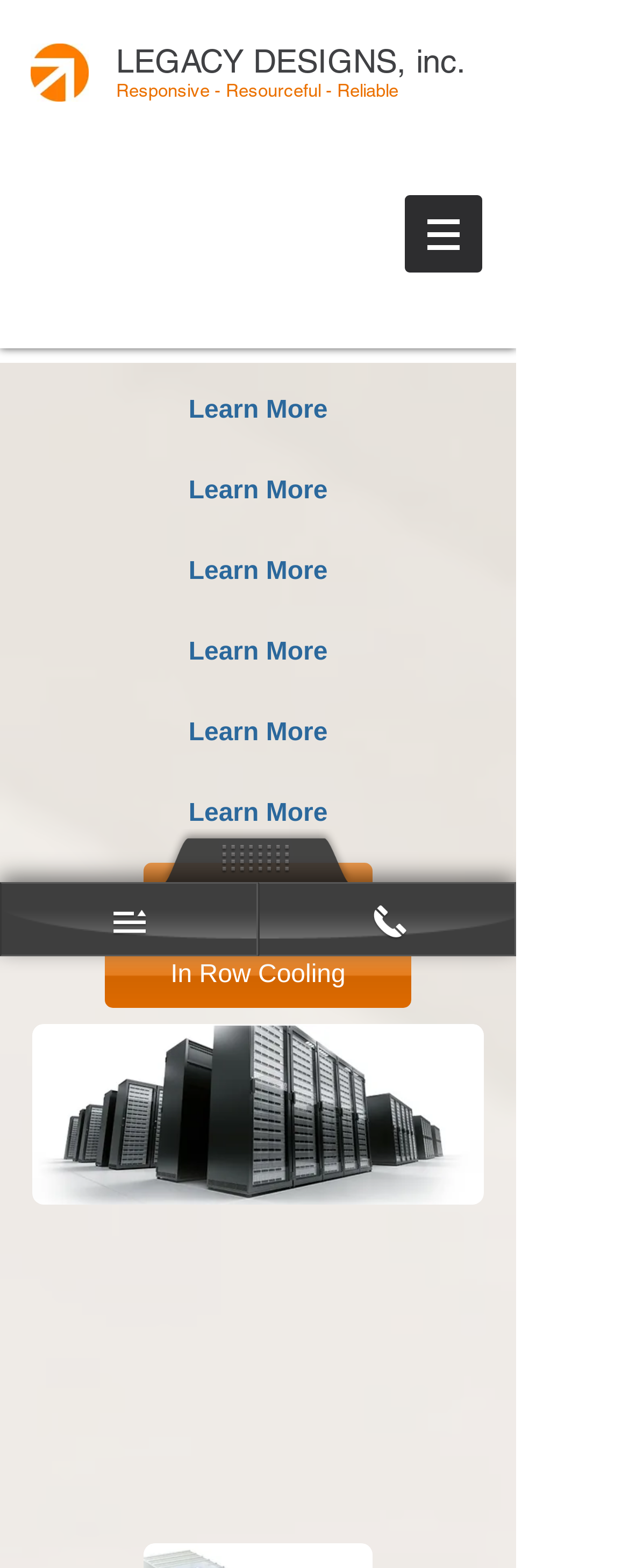What is the company name?
Provide an in-depth answer to the question, covering all aspects.

The company name can be found in the heading element at the top of the webpage, which contains the text 'LEGACY DESIGNS, inc.'